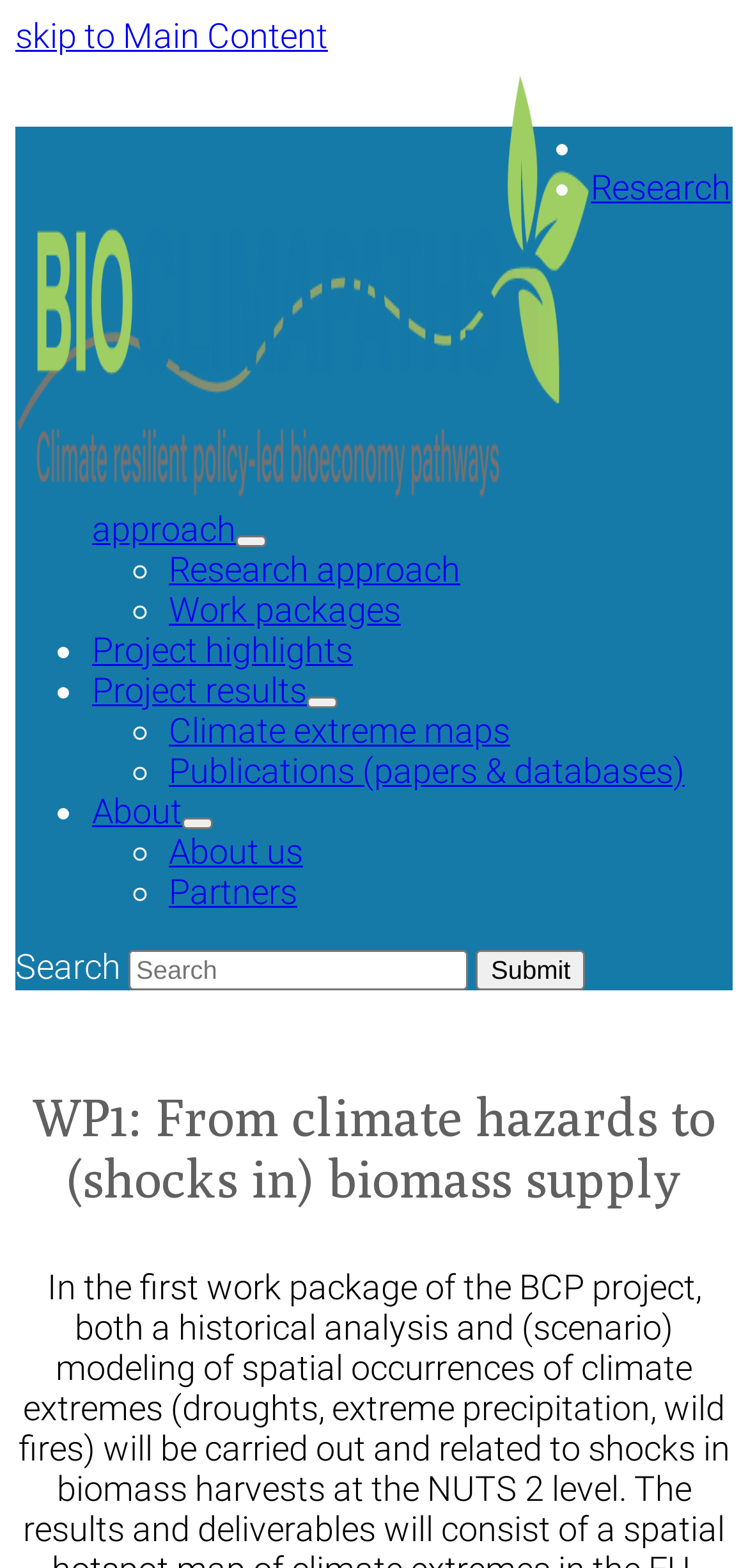Given the element description Research approach, specify the bounding box coordinates of the corresponding UI element in the format (top-left x, top-left y, bottom-right x, bottom-right y). All values must be between 0 and 1.

[0.123, 0.106, 0.977, 0.35]